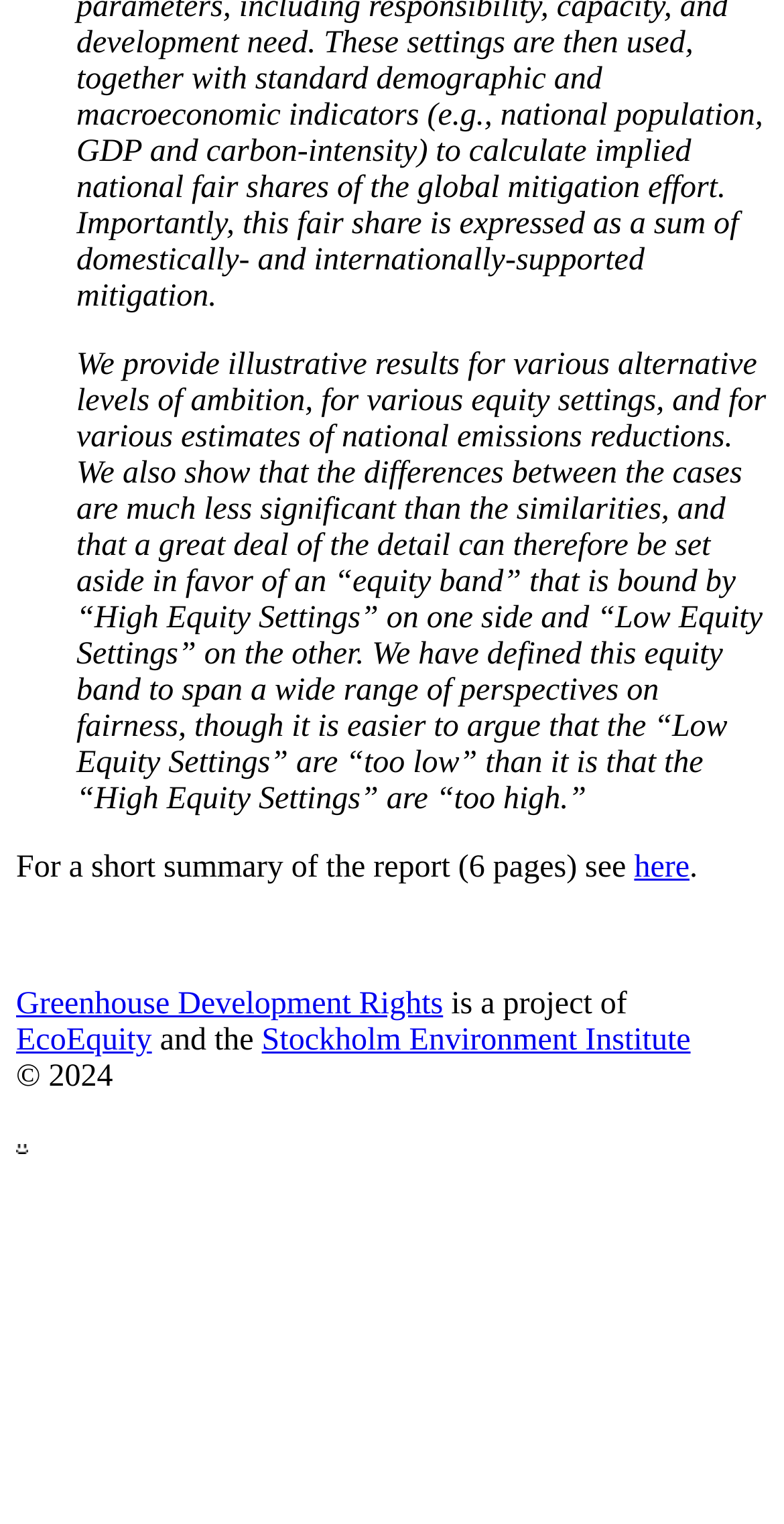Reply to the question with a brief word or phrase: What is the copyright year of the webpage?

2024